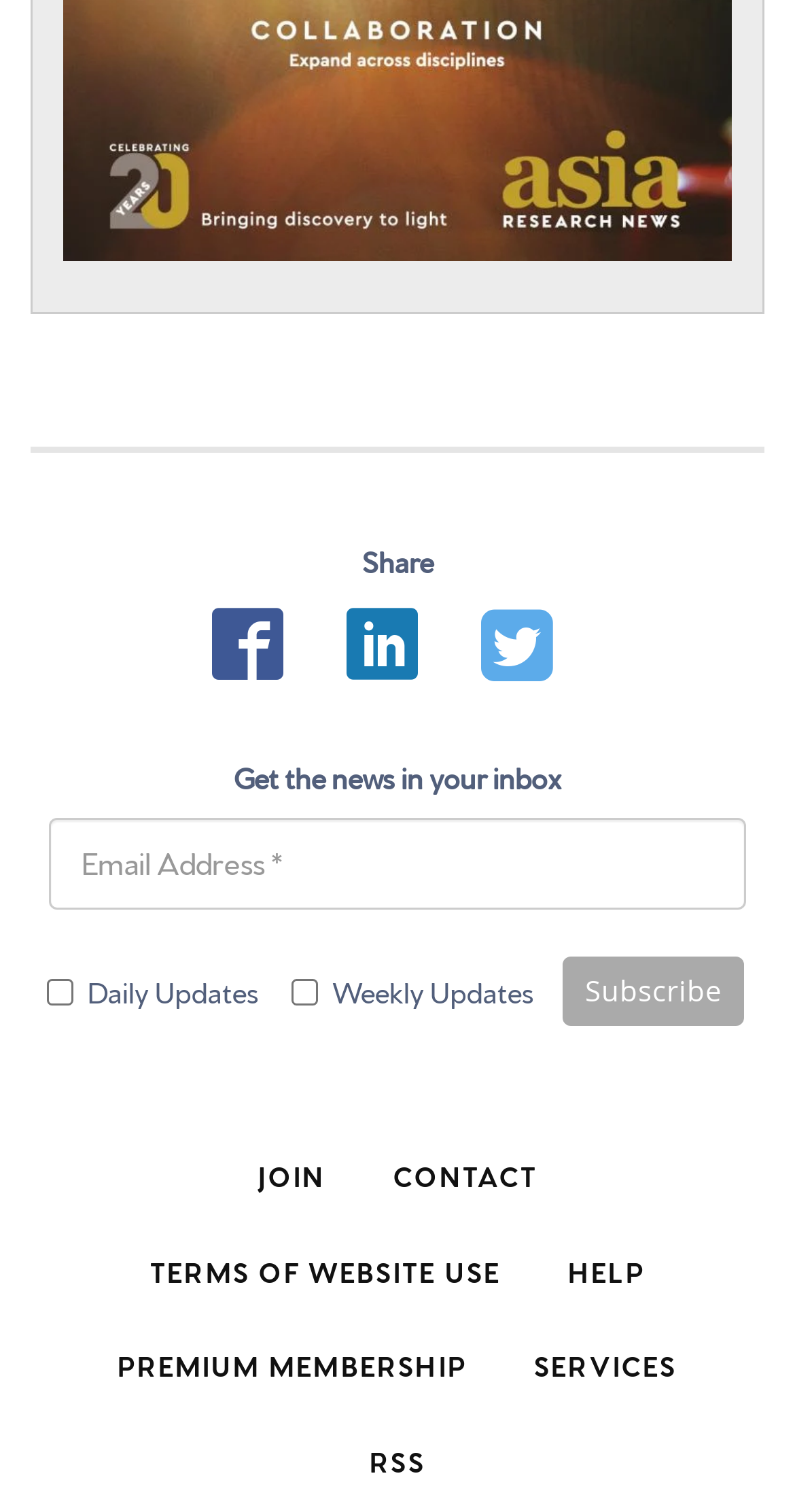Identify the bounding box coordinates for the UI element mentioned here: "Terms of website use". Provide the coordinates as four float values between 0 and 1, i.e., [left, top, right, bottom].

[0.15, 0.809, 0.668, 0.872]